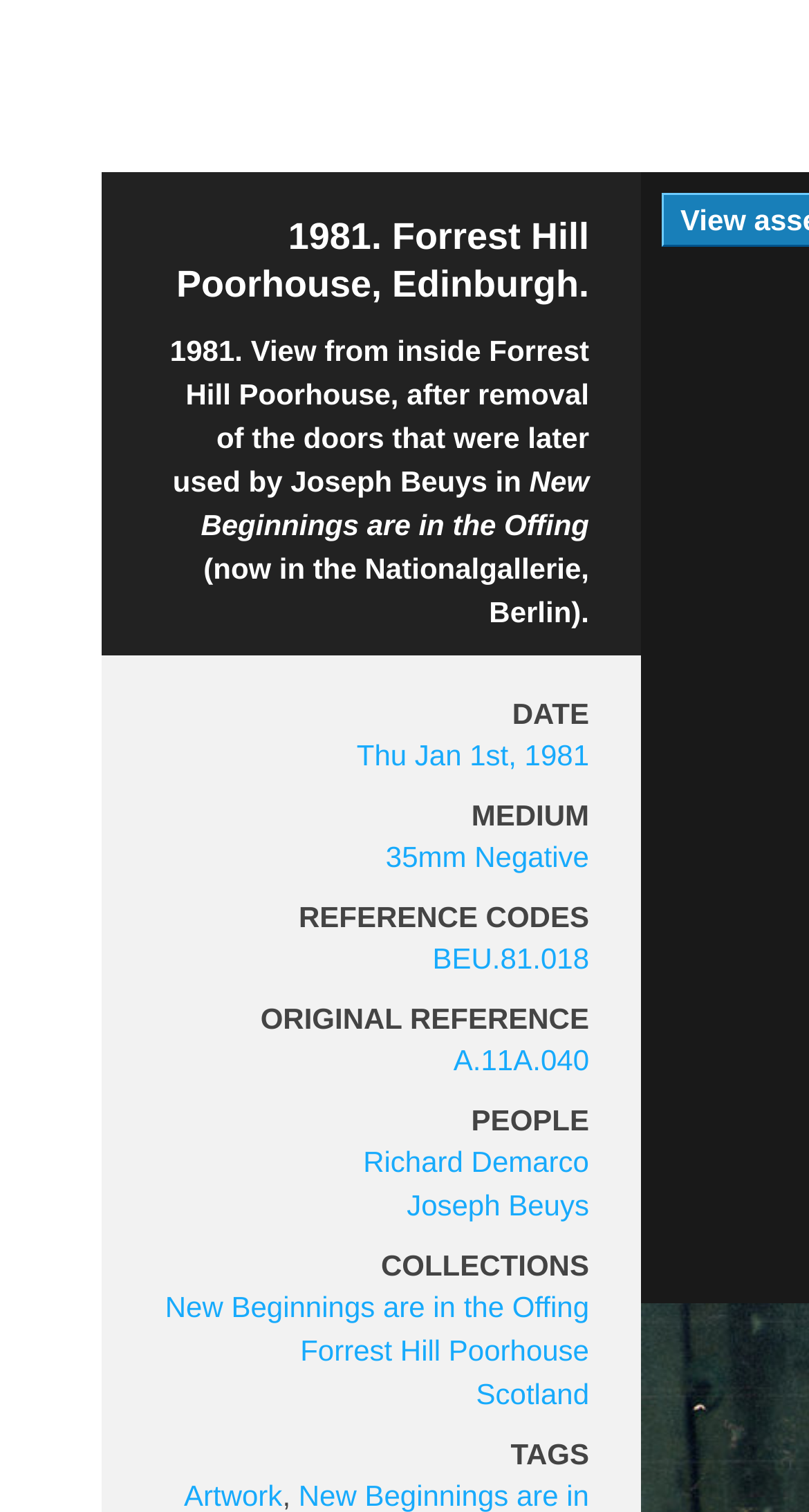Generate the title text from the webpage.

1981. Forrest Hill Poorhouse, Edinburgh.